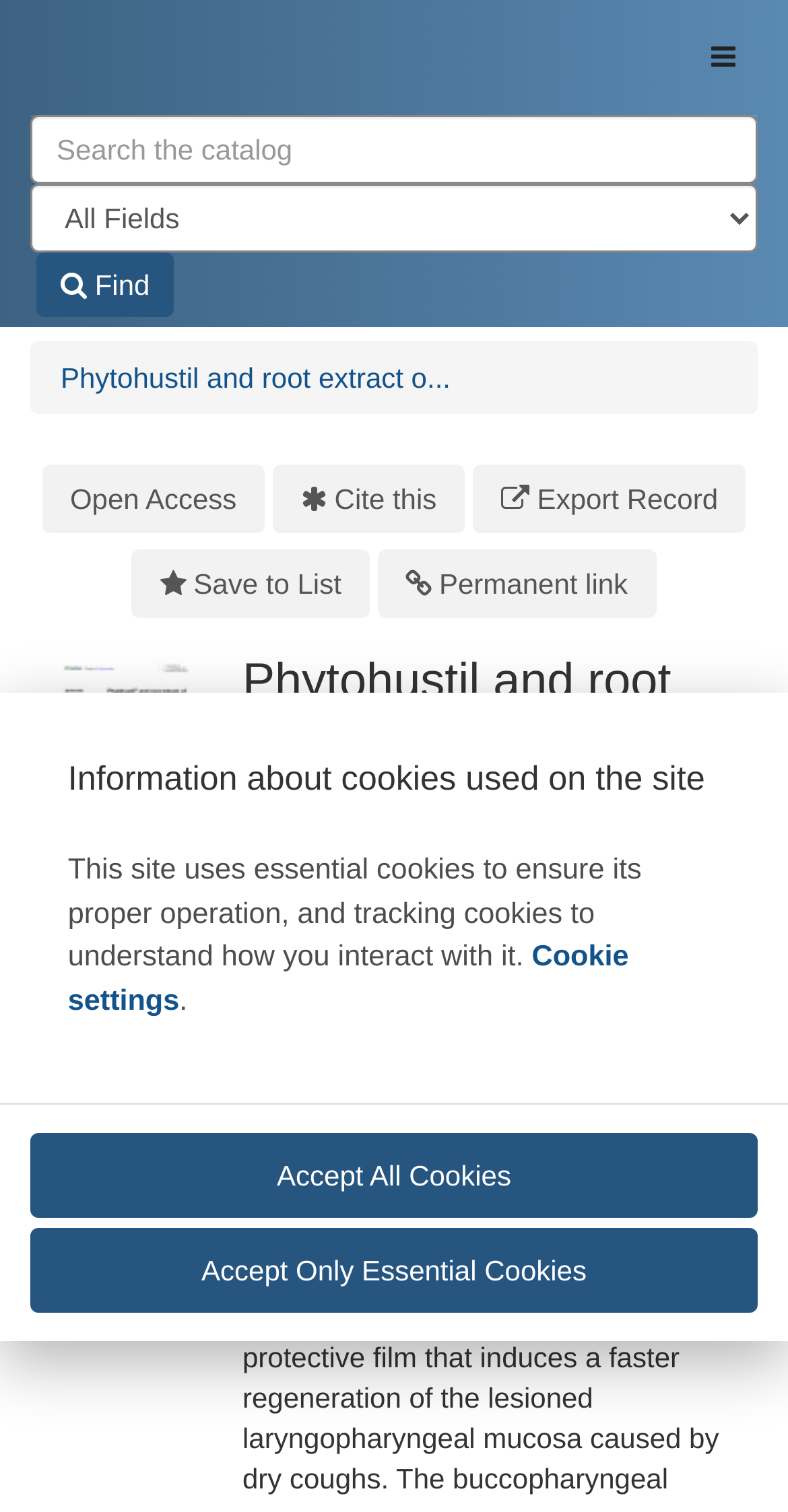Provide the bounding box coordinates, formatted as (top-left x, top-left y, bottom-right x, bottom-right y), with all values being floating point numbers between 0 and 1. Identify the bounding box of the UI element that matches the description: Discount

None